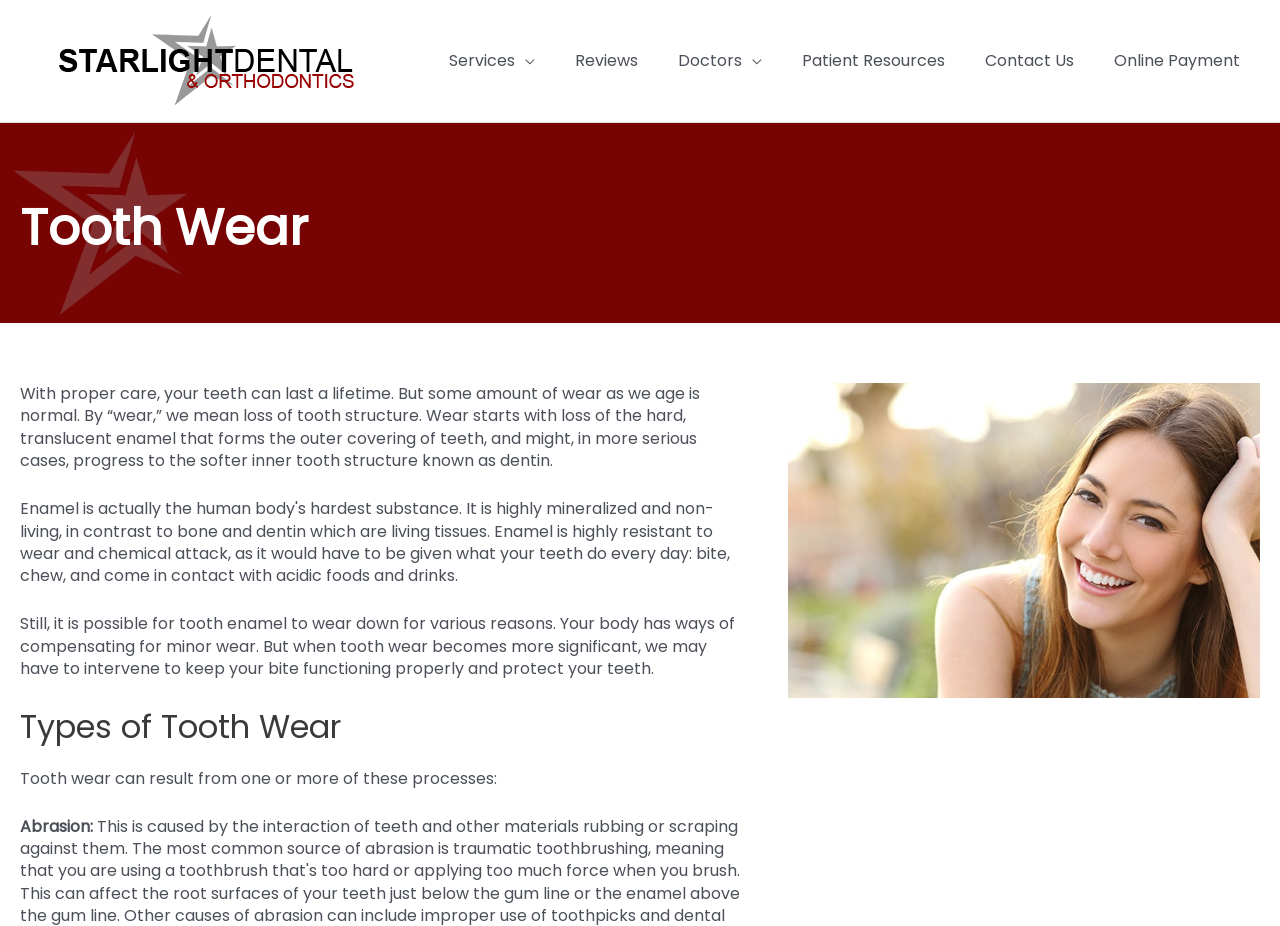Can you determine the bounding box coordinates of the area that needs to be clicked to fulfill the following instruction: "View the Perfect Smile image"?

[0.616, 0.414, 0.984, 0.753]